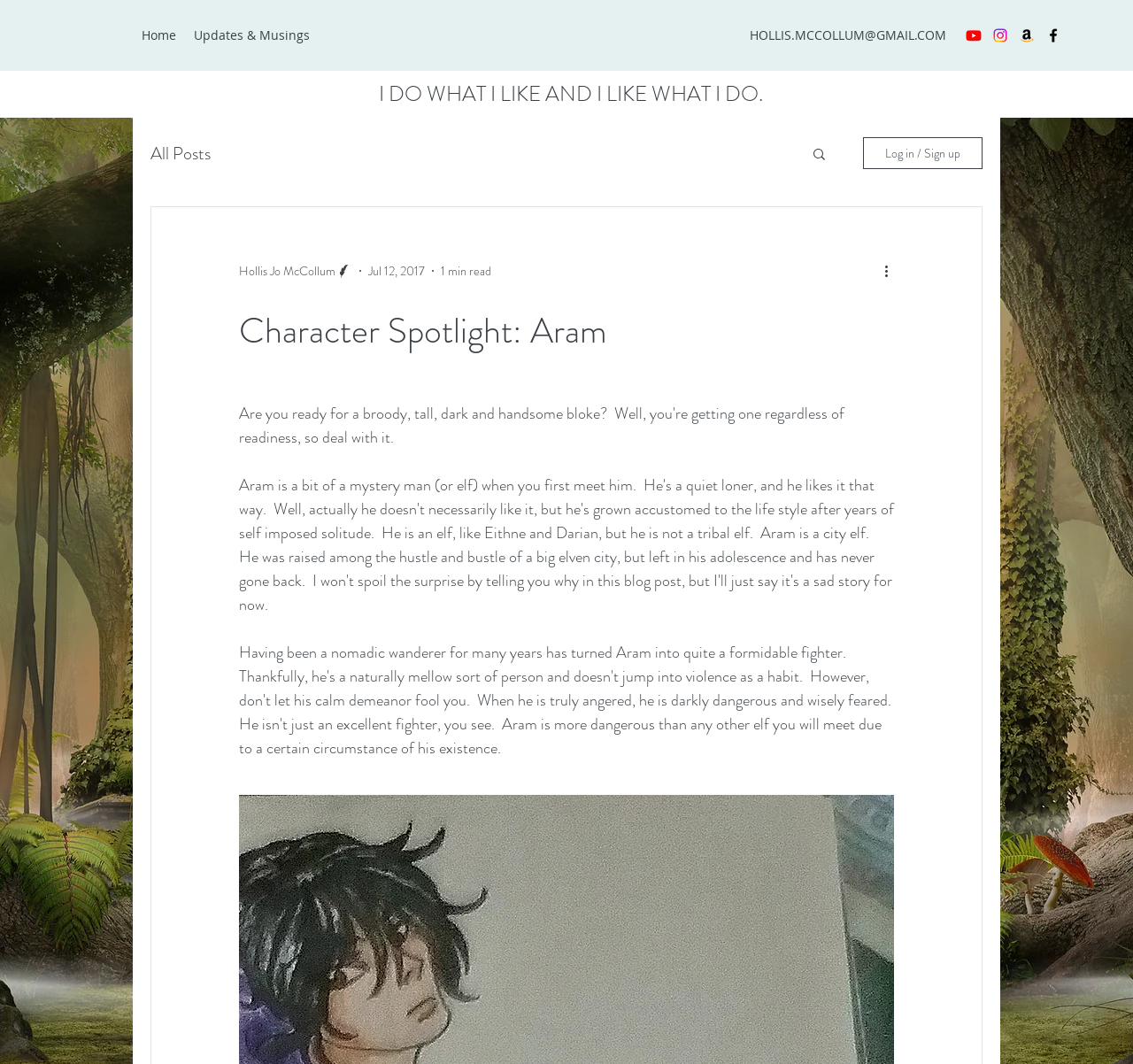Can you look at the image and give a comprehensive answer to the question:
What is the date mentioned in the webpage?

I found the answer by looking at the generic element 'Jul 12, 2017' in the navigation 'blog' section, which is a date mentioned in the webpage.